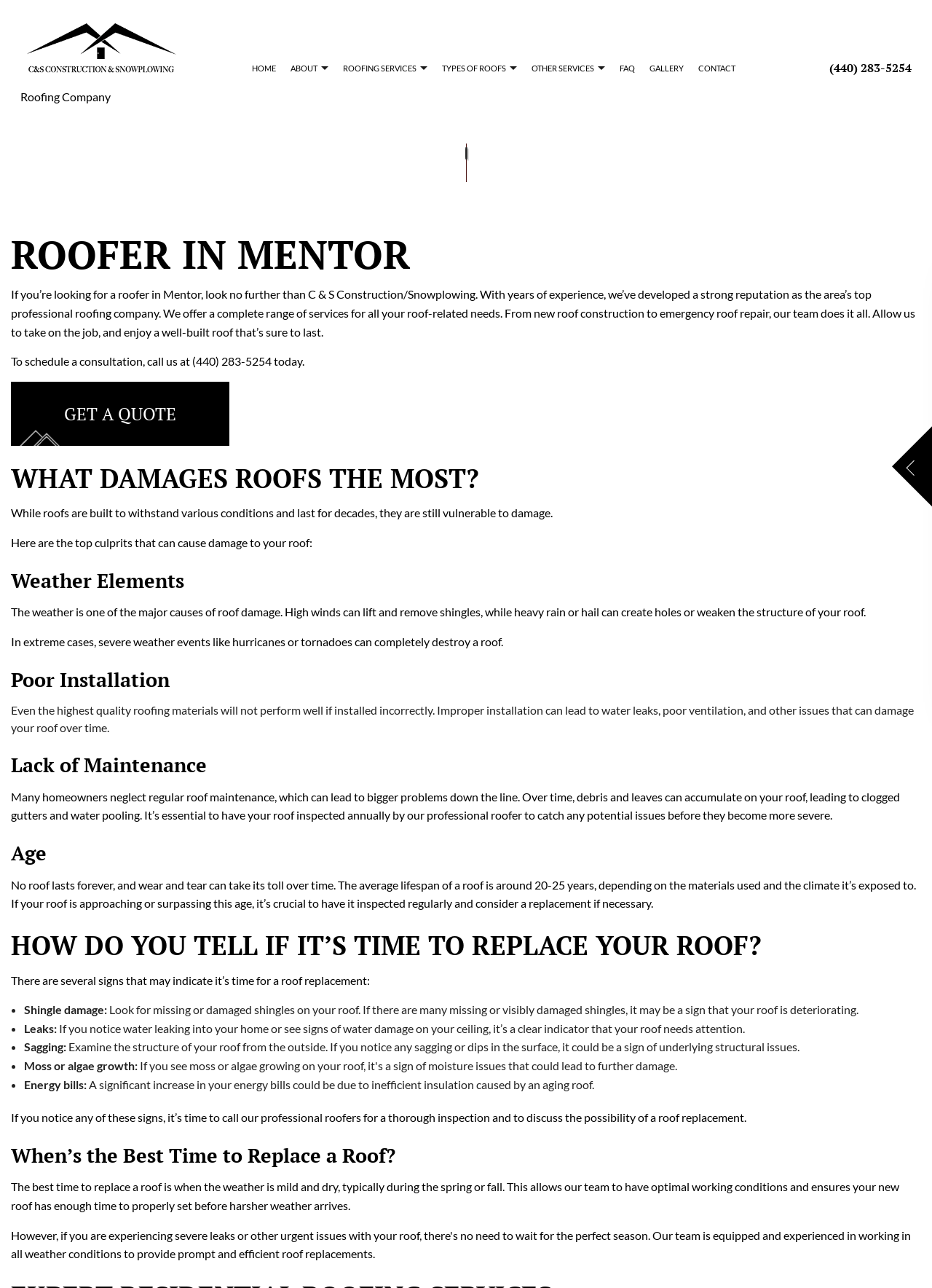Find the bounding box coordinates of the element to click in order to complete this instruction: "Enter your full name". The bounding box coordinates must be four float numbers between 0 and 1, denoted as [left, top, right, bottom].

[0.798, 0.251, 0.901, 0.26]